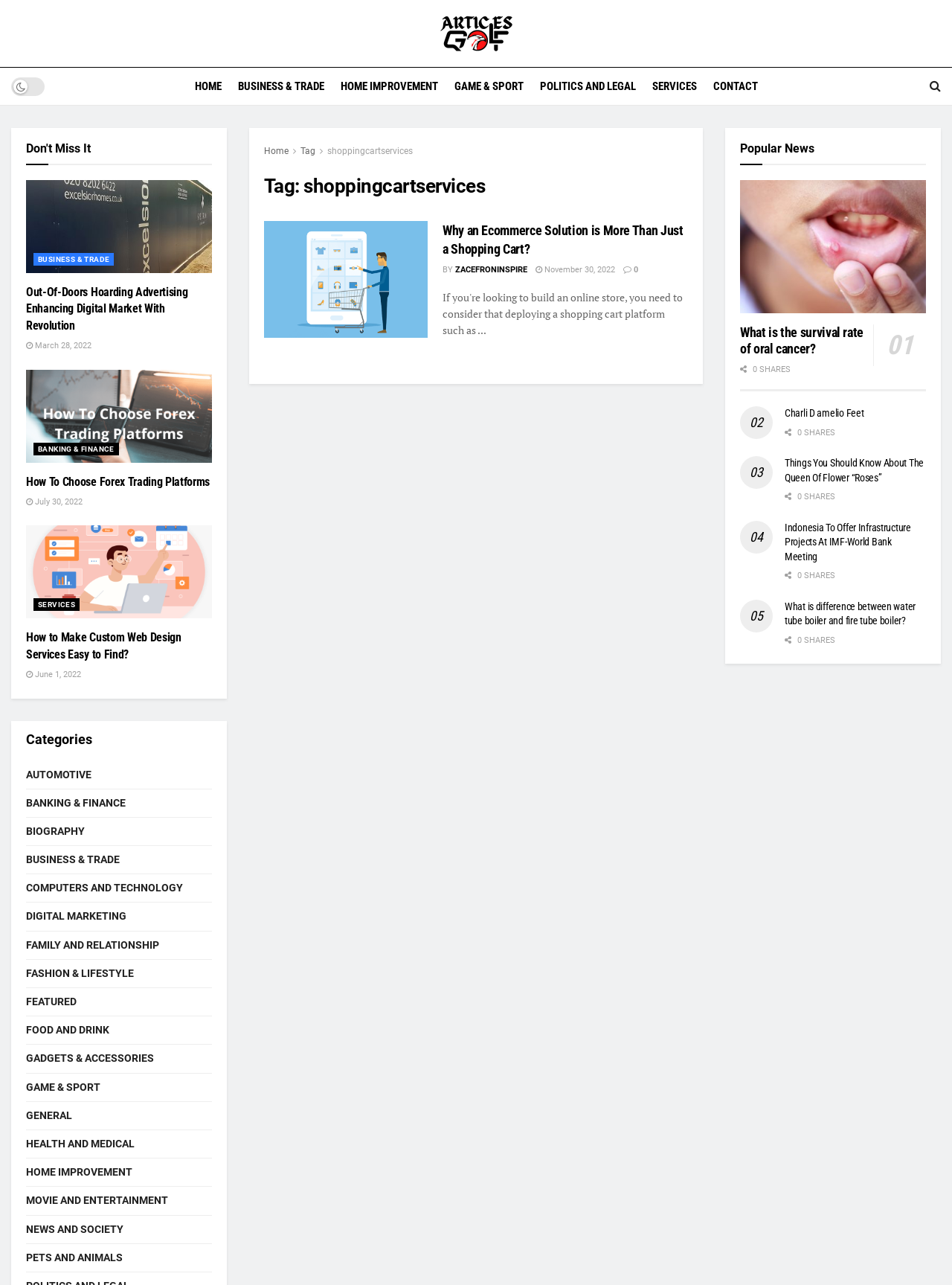Could you find the bounding box coordinates of the clickable area to complete this instruction: "Explore the 'Custom Web Design Services' link"?

[0.027, 0.409, 0.223, 0.481]